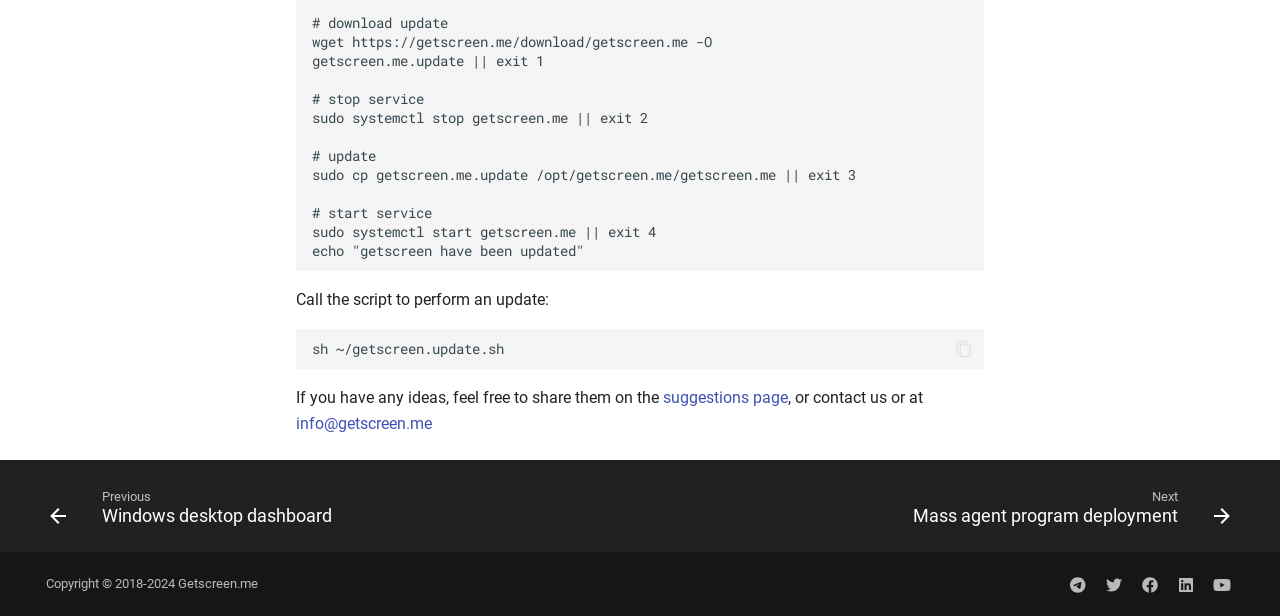Refer to the image and provide a thorough answer to this question:
How many social media links are available?

There are five social media links available at the bottom of the webpage, which are t.me, twitter.com, www.facebook.com, www.linkedin.com, and www.youtube.com.